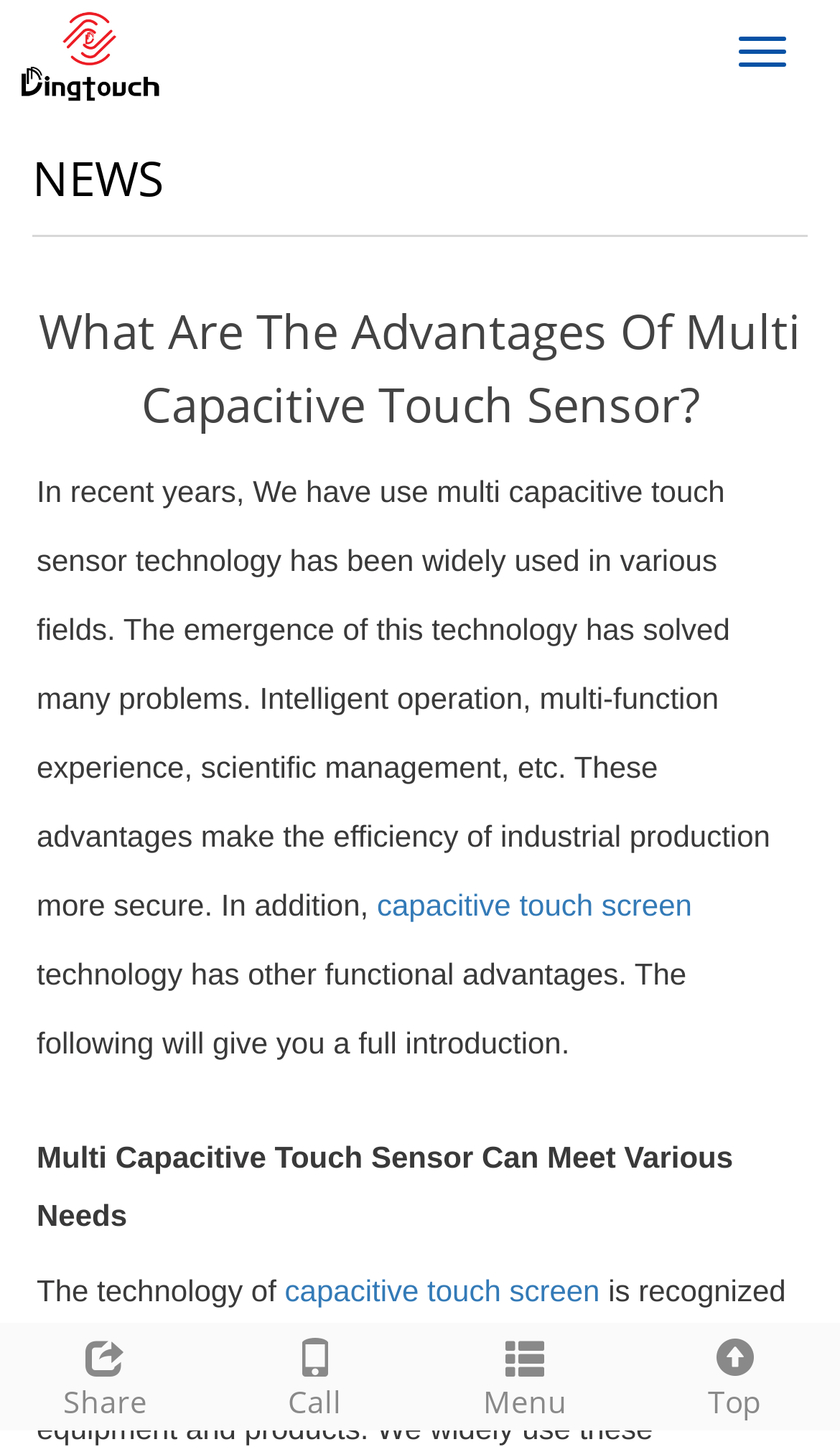Provide the bounding box coordinates for the area that should be clicked to complete the instruction: "Visit Shenzhen Dingtouch Electronics Technology Co.Ltd.".

[0.0, 0.02, 0.196, 0.049]